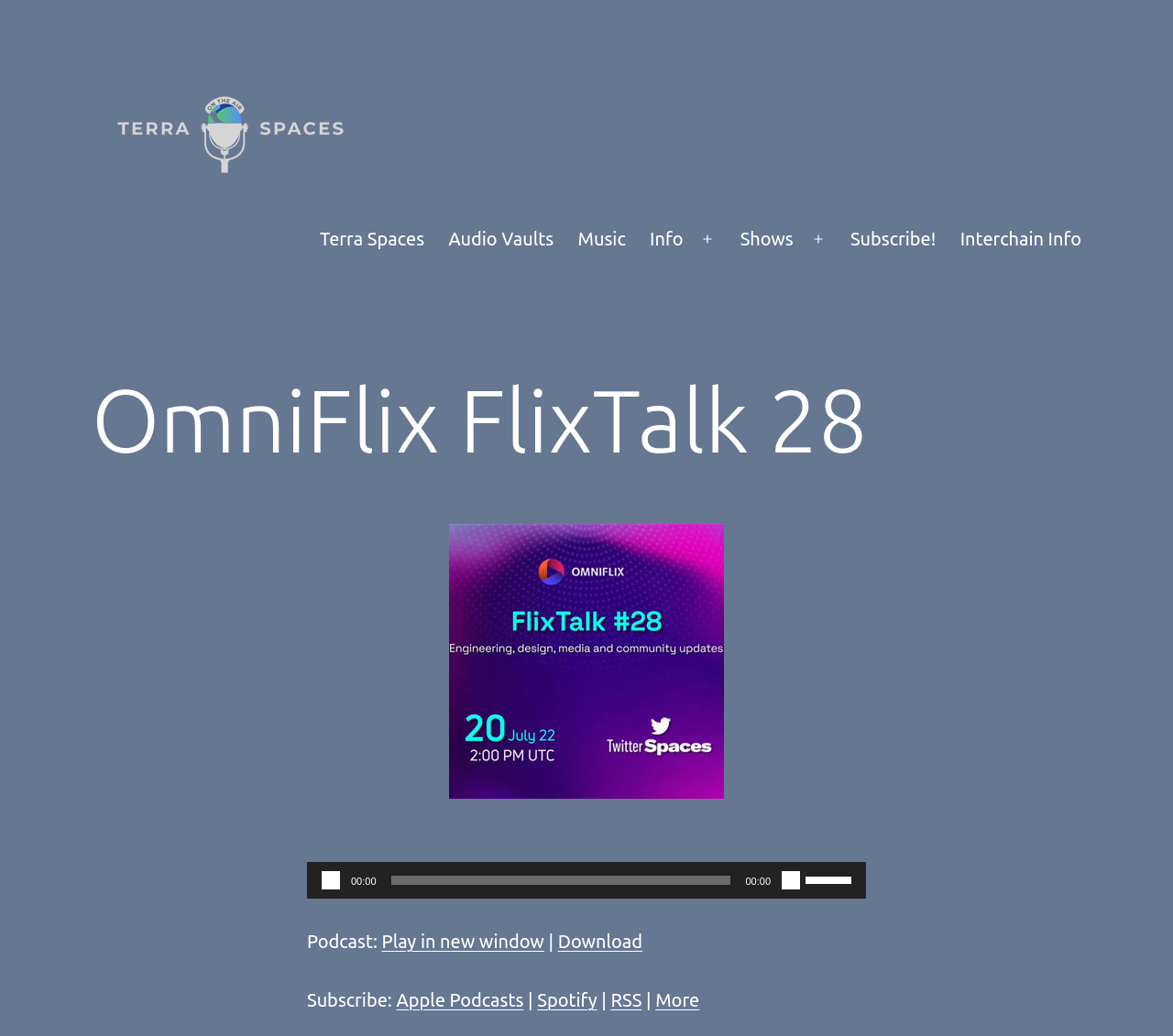How many buttons are in the audio player?
Answer the question with a detailed explanation, including all necessary information.

I counted the number of buttons within the audio player element, which are the 'Play' button, the 'Mute' button, and the 'Open menu' button.